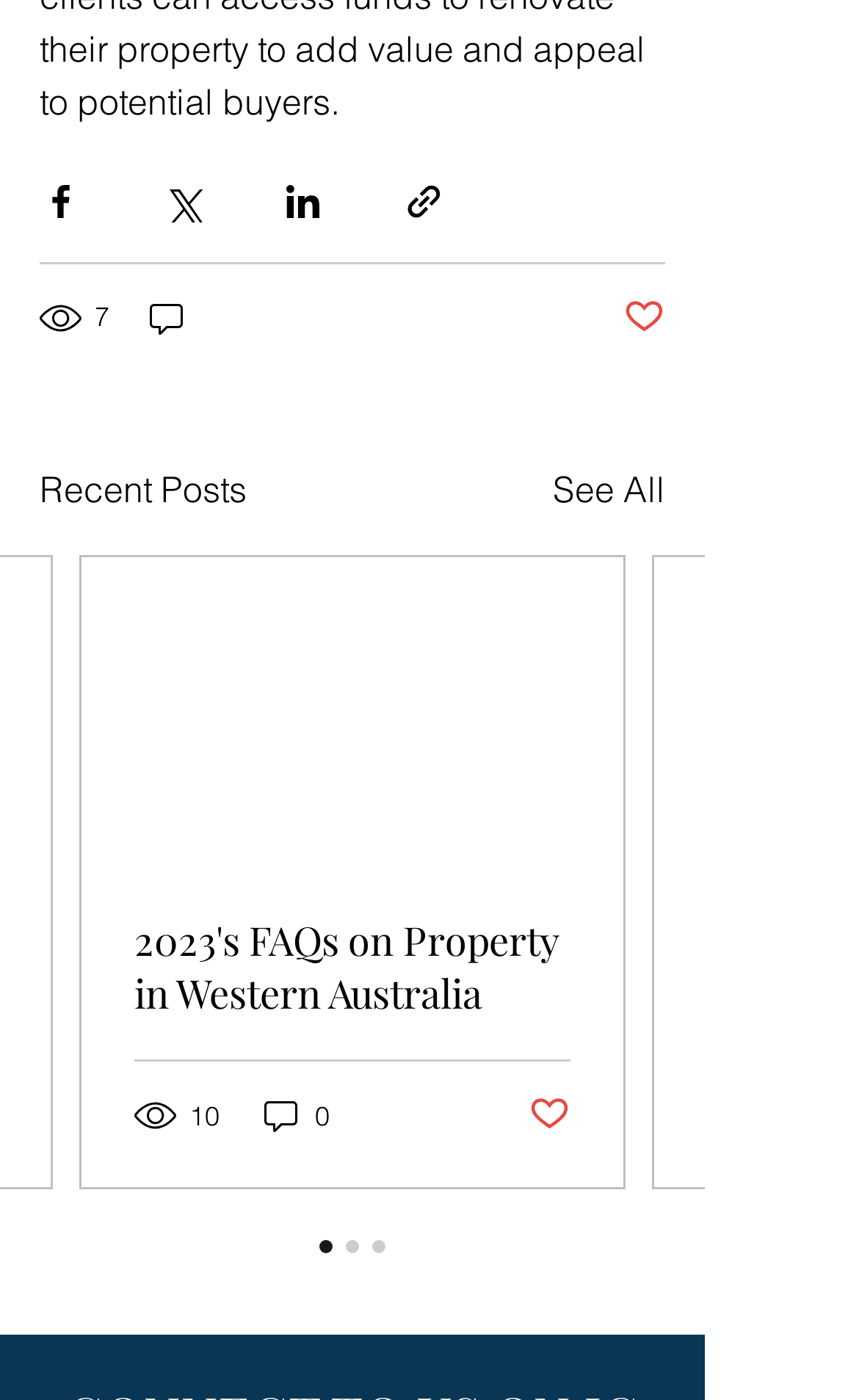What is the title of the second post?
Deliver a detailed and extensive answer to the question.

I examined the second post on the webpage and found a link element with the text '2023's FAQs on Property in Western Australia', which is the title of the post.